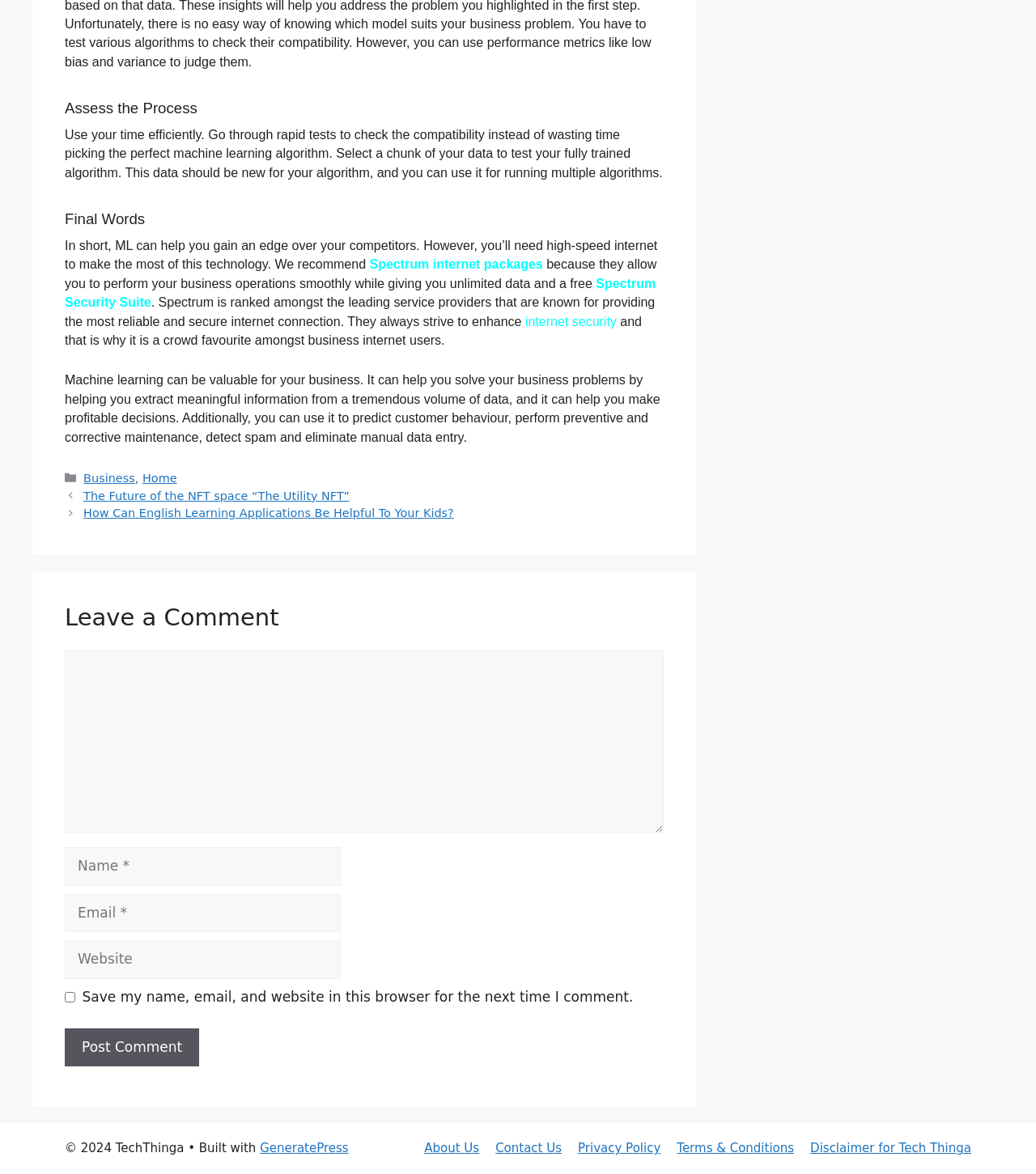Please mark the bounding box coordinates of the area that should be clicked to carry out the instruction: "Click the 'Spectrum internet packages' link".

[0.357, 0.218, 0.524, 0.232]